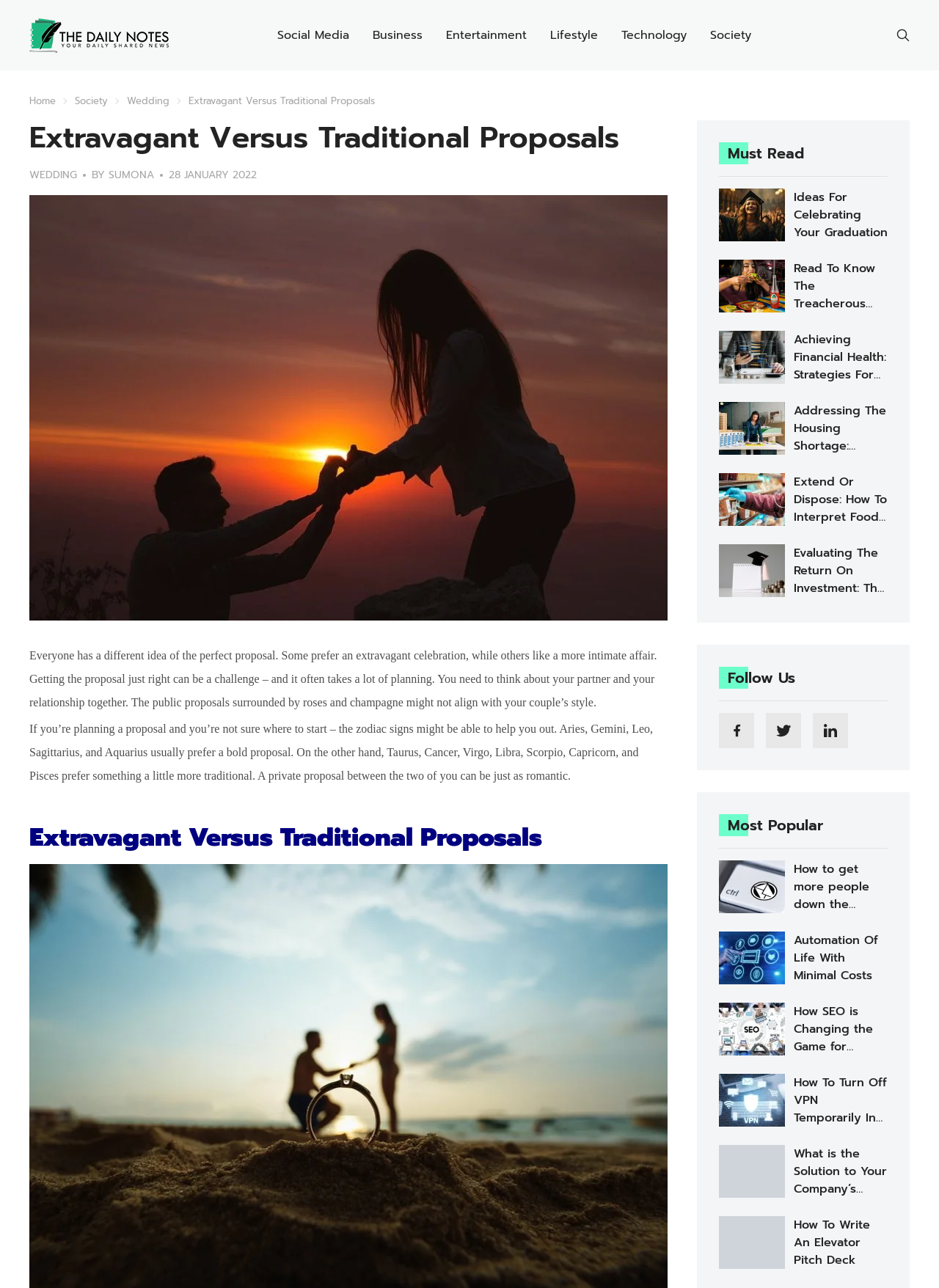Please provide the bounding box coordinates for the element that needs to be clicked to perform the following instruction: "Check out the 'Extravagant Versus Traditional Proposals' heading". The coordinates should be given as four float numbers between 0 and 1, i.e., [left, top, right, bottom].

[0.031, 0.093, 0.711, 0.12]